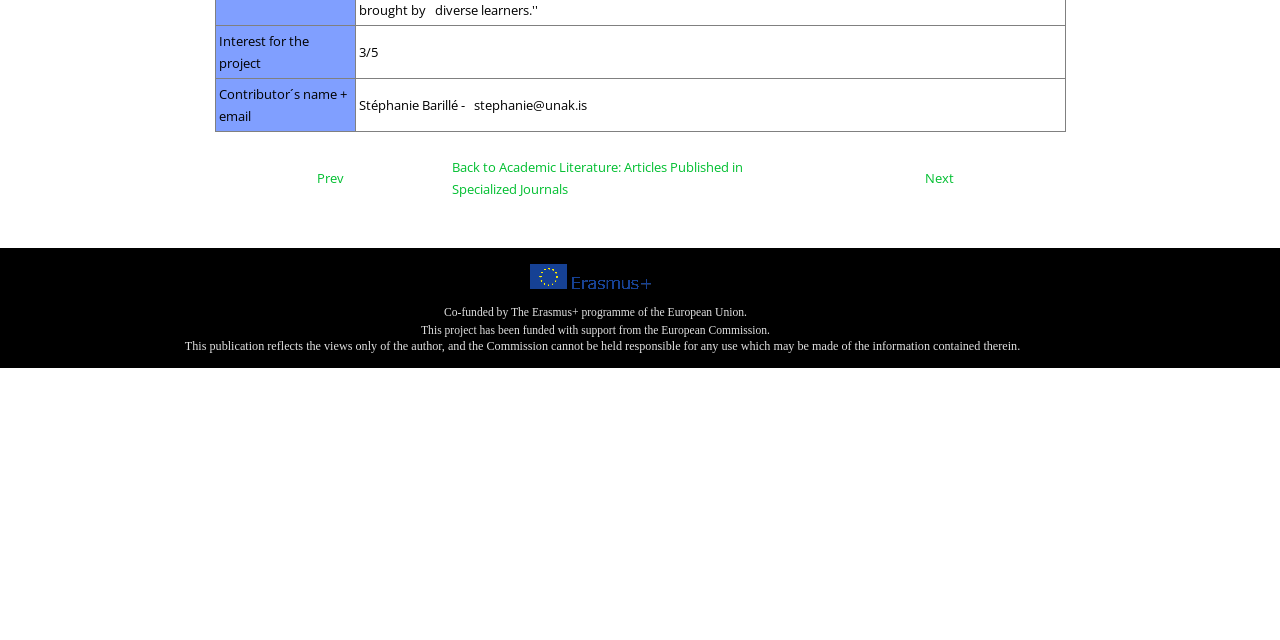Give the bounding box coordinates for this UI element: "Prev". The coordinates should be four float numbers between 0 and 1, arranged as [left, top, right, bottom].

[0.247, 0.264, 0.268, 0.292]